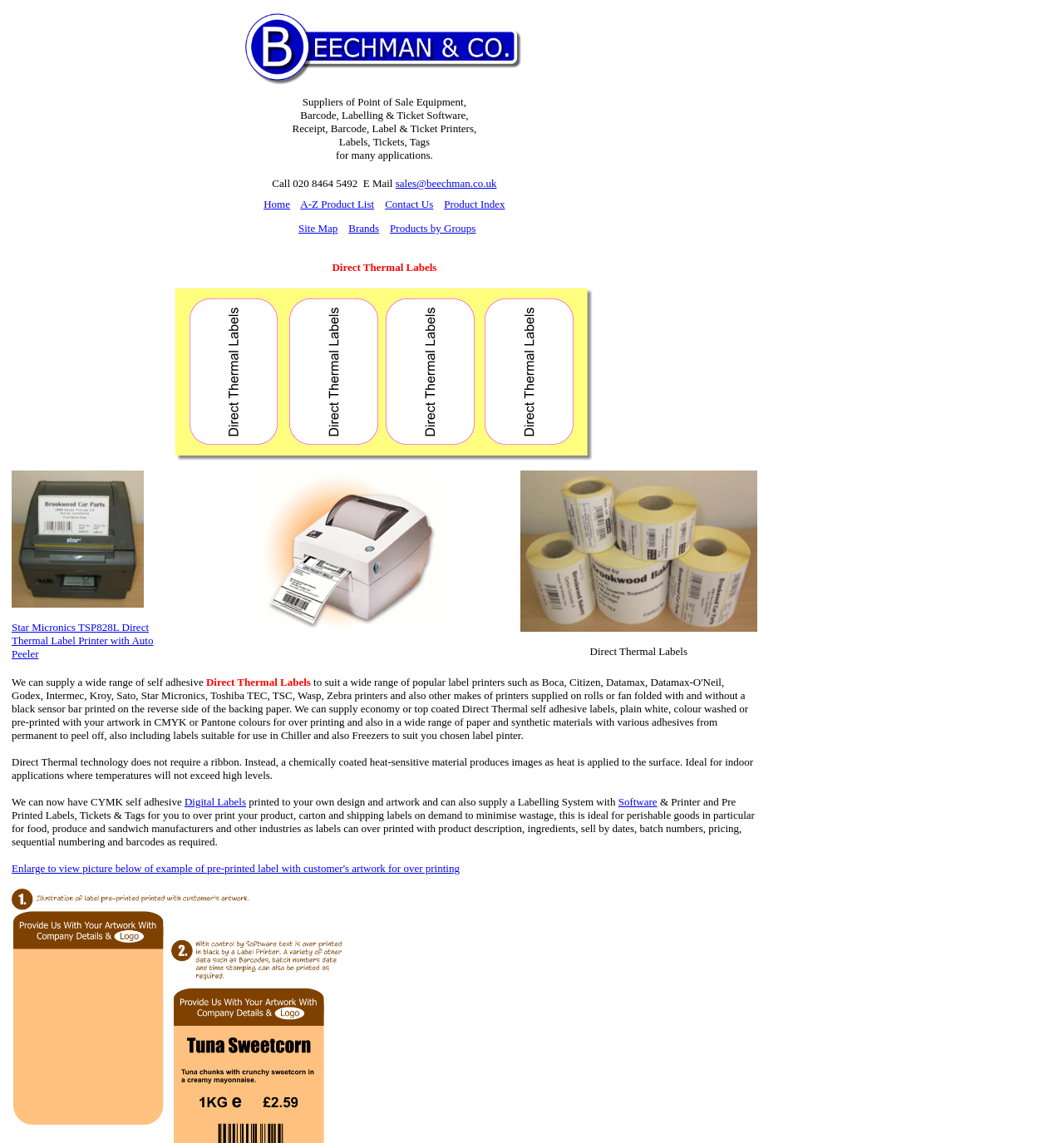Please mark the bounding box coordinates of the area that should be clicked to carry out the instruction: "Enlarge the picture of the pre-printed label".

[0.011, 0.754, 0.432, 0.765]